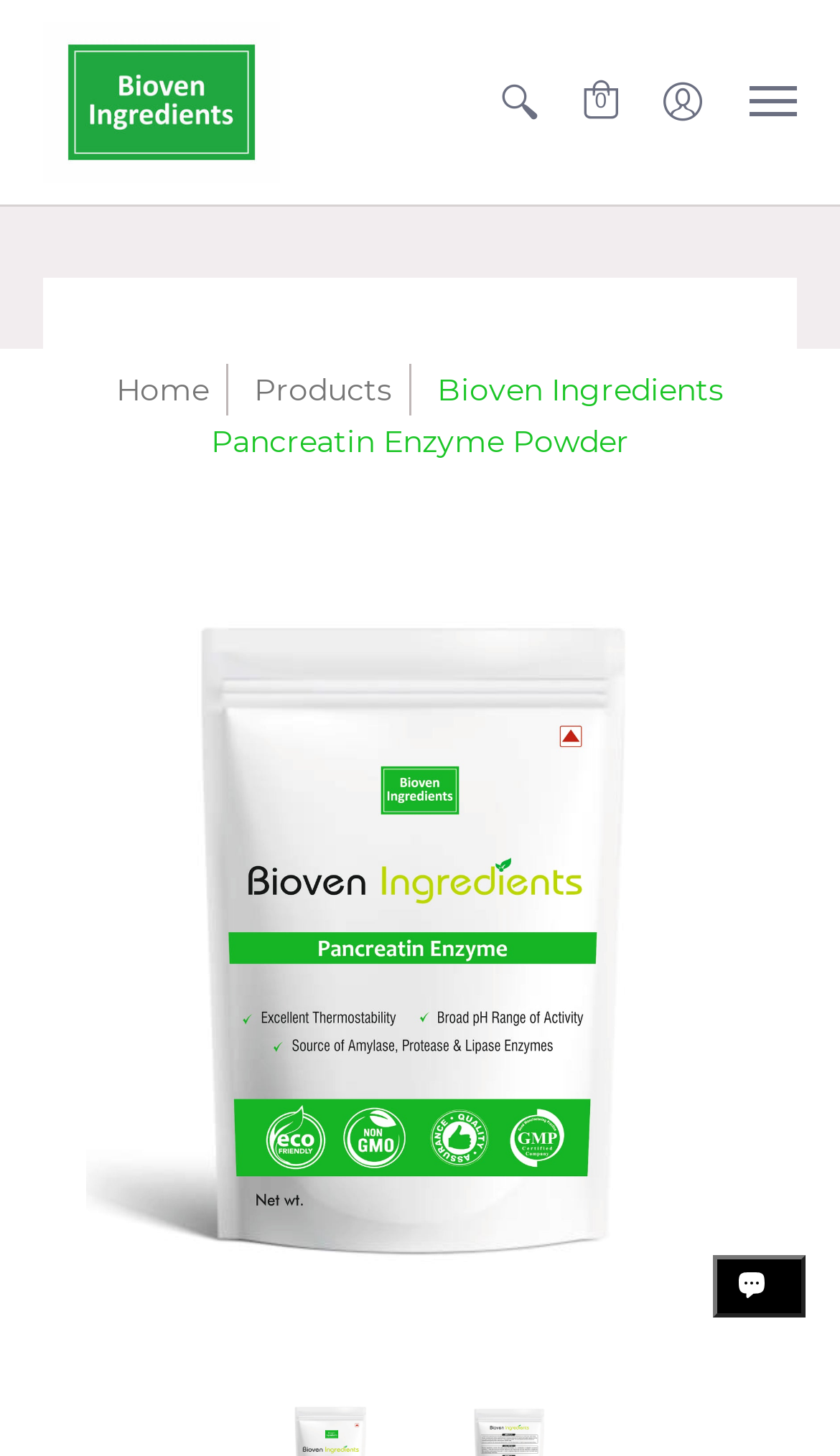Locate the bounding box coordinates of the clickable area needed to fulfill the instruction: "Open main menu".

[0.861, 0.0, 0.949, 0.14]